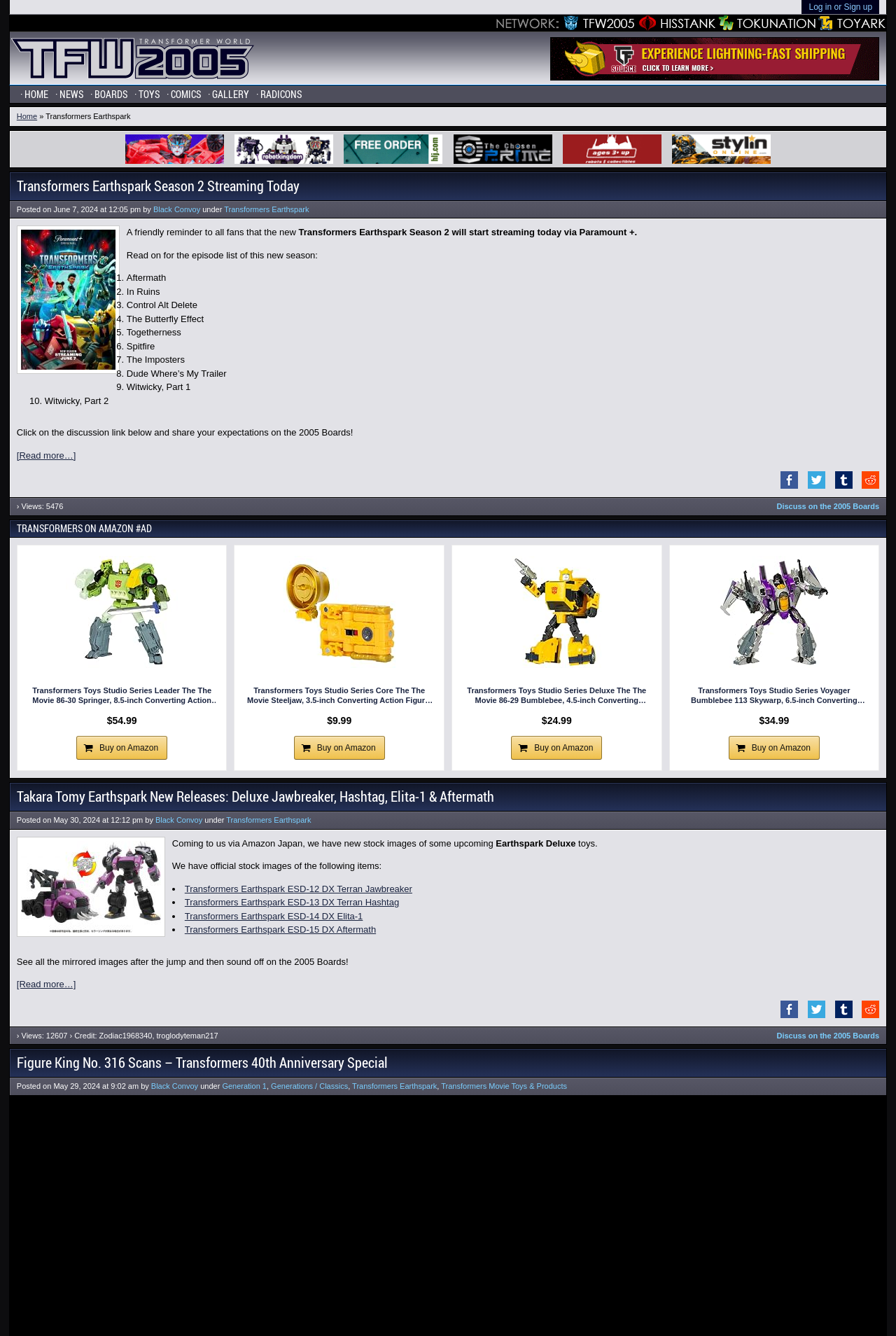Determine the bounding box coordinates of the region to click in order to accomplish the following instruction: "Click on Log in or Sign up". Provide the coordinates as four float numbers between 0 and 1, specifically [left, top, right, bottom].

[0.903, 0.002, 0.974, 0.009]